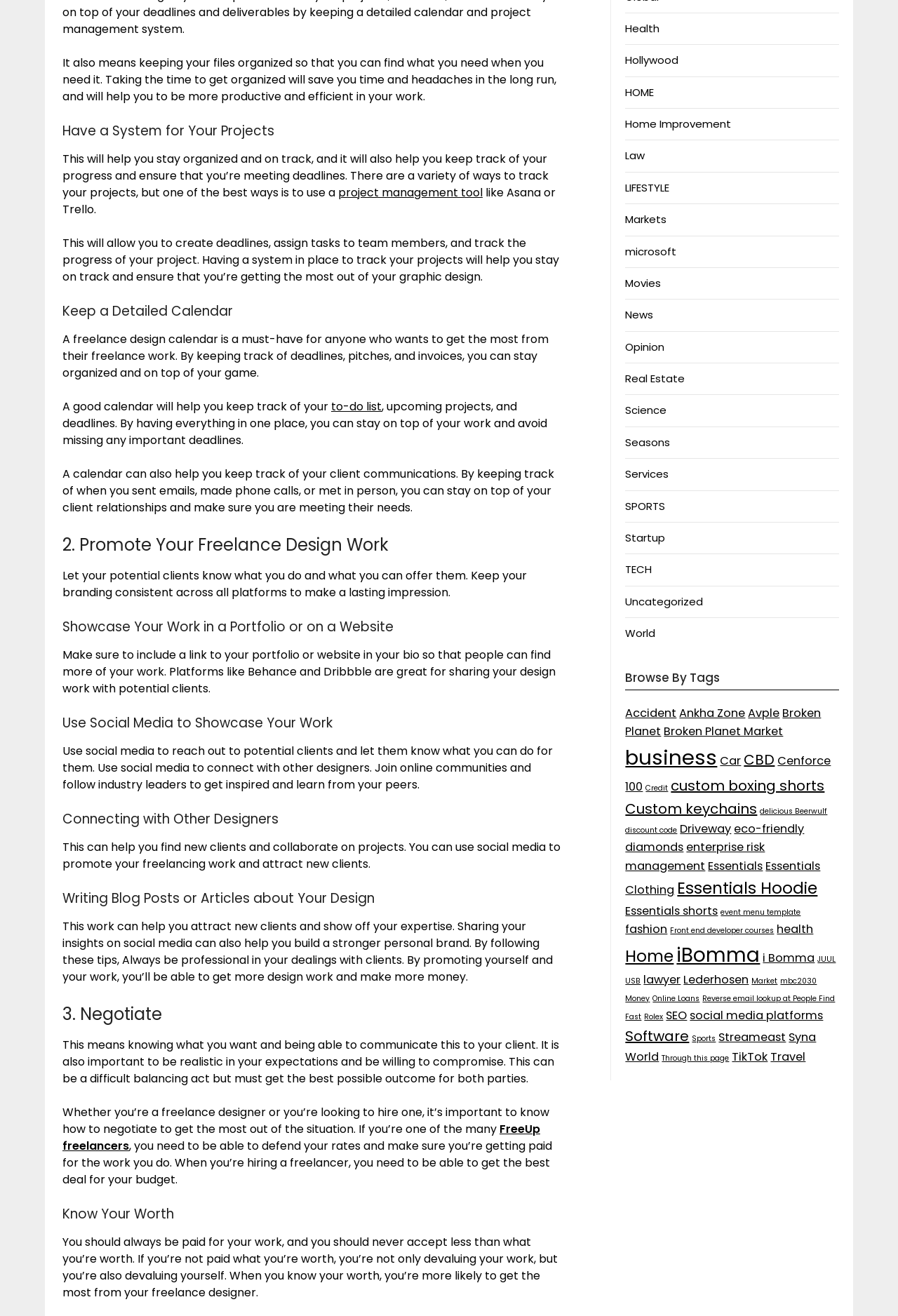Why is it important to know your worth as a freelance designer?
Refer to the image and provide a one-word or short phrase answer.

To get paid fairly